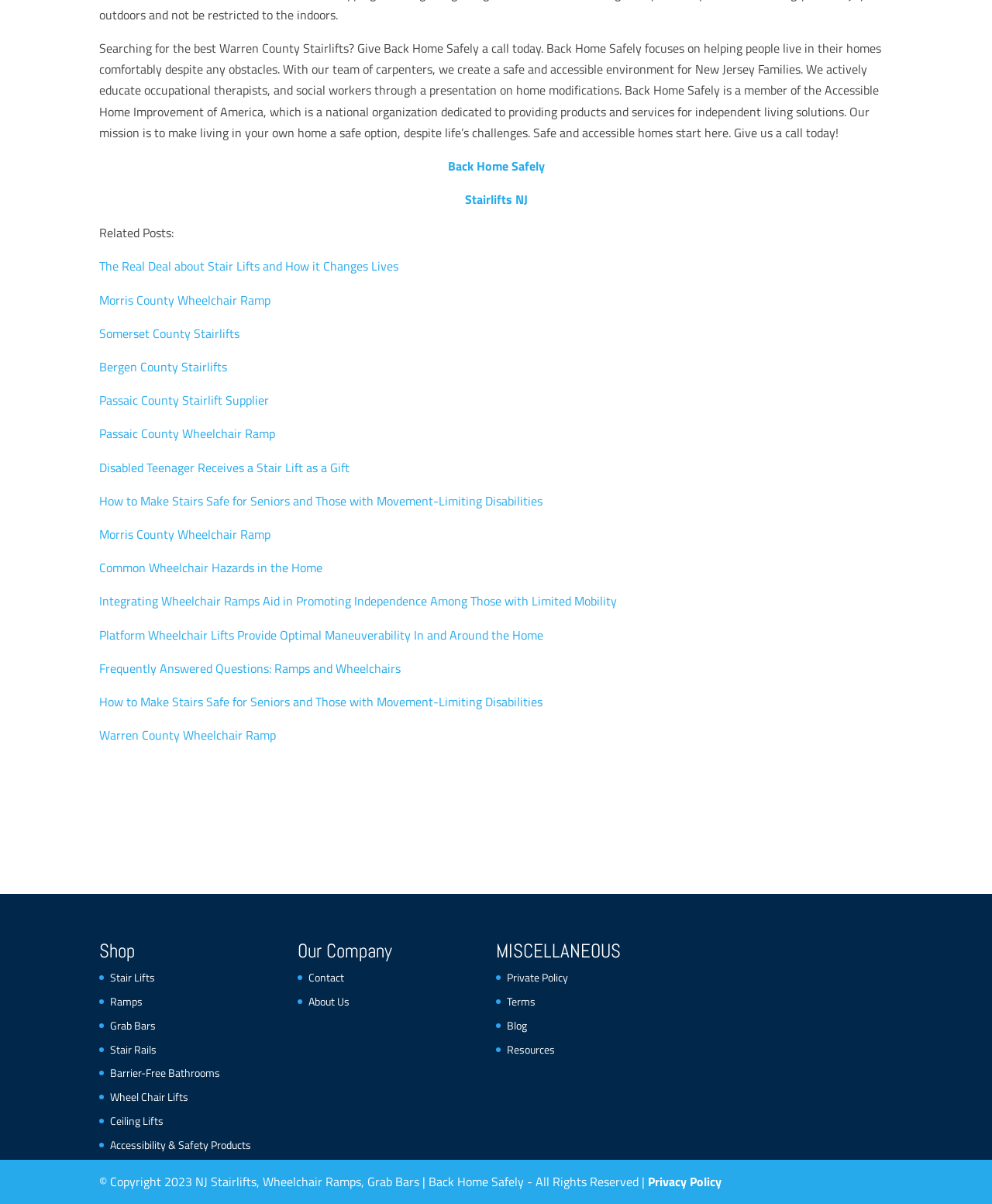Please find the bounding box coordinates of the clickable region needed to complete the following instruction: "Visit the 'Stairlifts NJ' page". The bounding box coordinates must consist of four float numbers between 0 and 1, i.e., [left, top, right, bottom].

[0.468, 0.158, 0.532, 0.173]